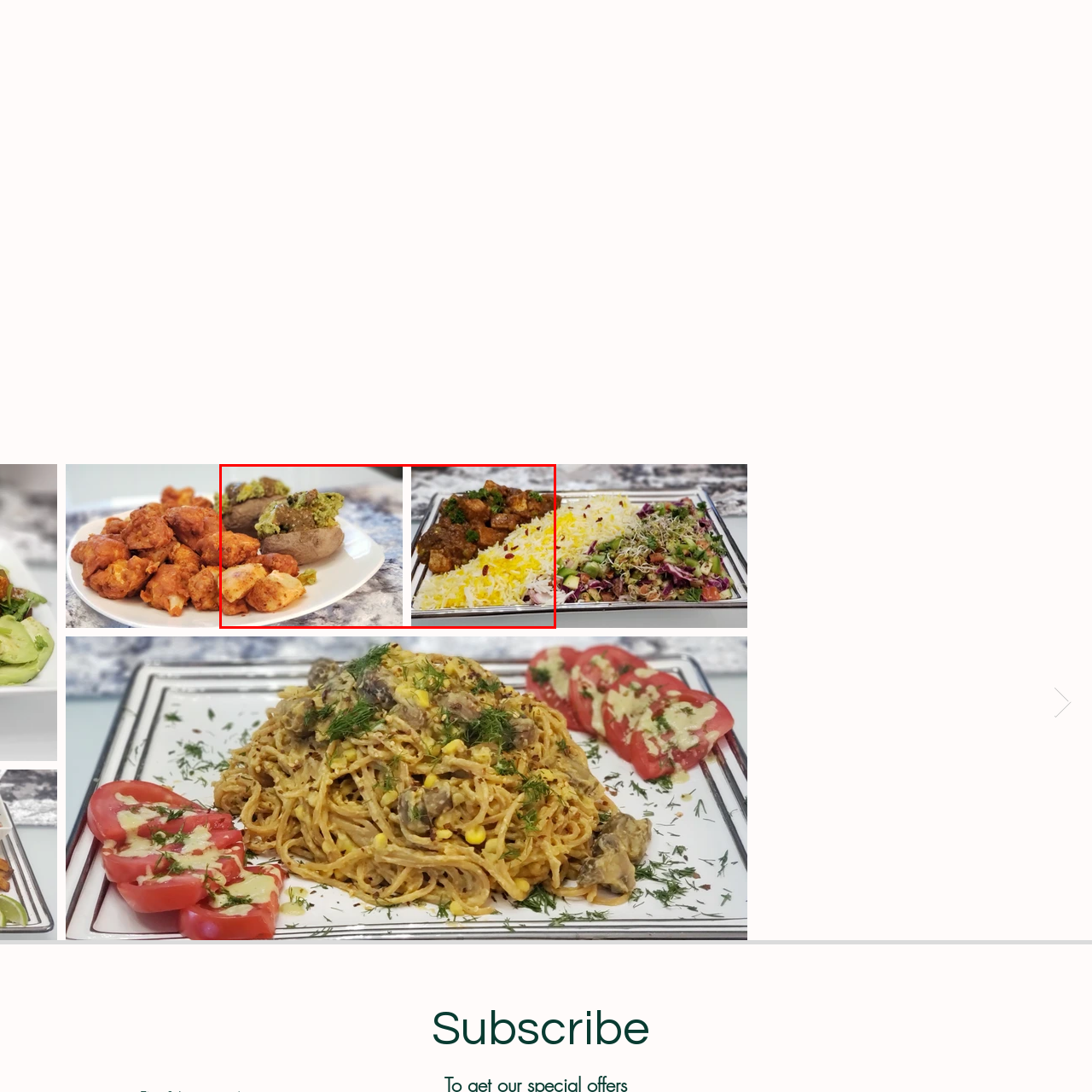Provide an in-depth description of the image within the red bounding box.

This image showcases an appetizing spread of plant-based meals designed to cater to diverse taste preferences. On the left, there is a delectable plate featuring golden-brown crispy potato bites alongside a baked potato generously topped with a vibrant green guacamole, symbolizing freshness and health. The contrasting textures and colors highlight the variety of flavors in this nutritious offering. 

On the right, another enticing dish presents a generous portion of fluffy, aromatic basmati rice accompanied by a savory, spiced plant-based protein dish, garnished with fresh herbs. The combination of warm rice and rich, flavorful sauce provides a comforting and satisfying meal choice. Together, these dishes exemplify the convenience and nourishment of plant-based cuisine, perfect for anyone seeking a healthy lifestyle.